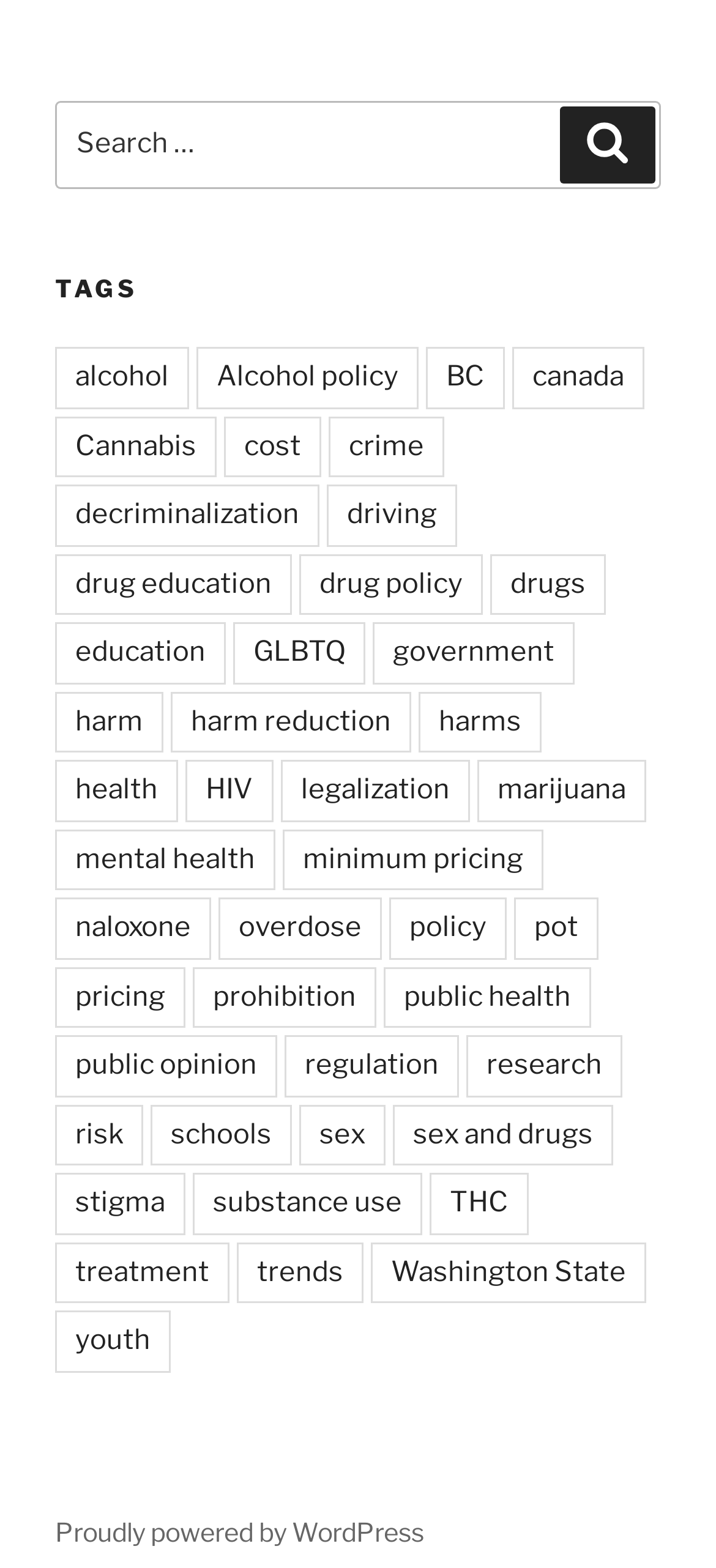Predict the bounding box of the UI element based on this description: "sex and drugs".

[0.549, 0.704, 0.856, 0.744]